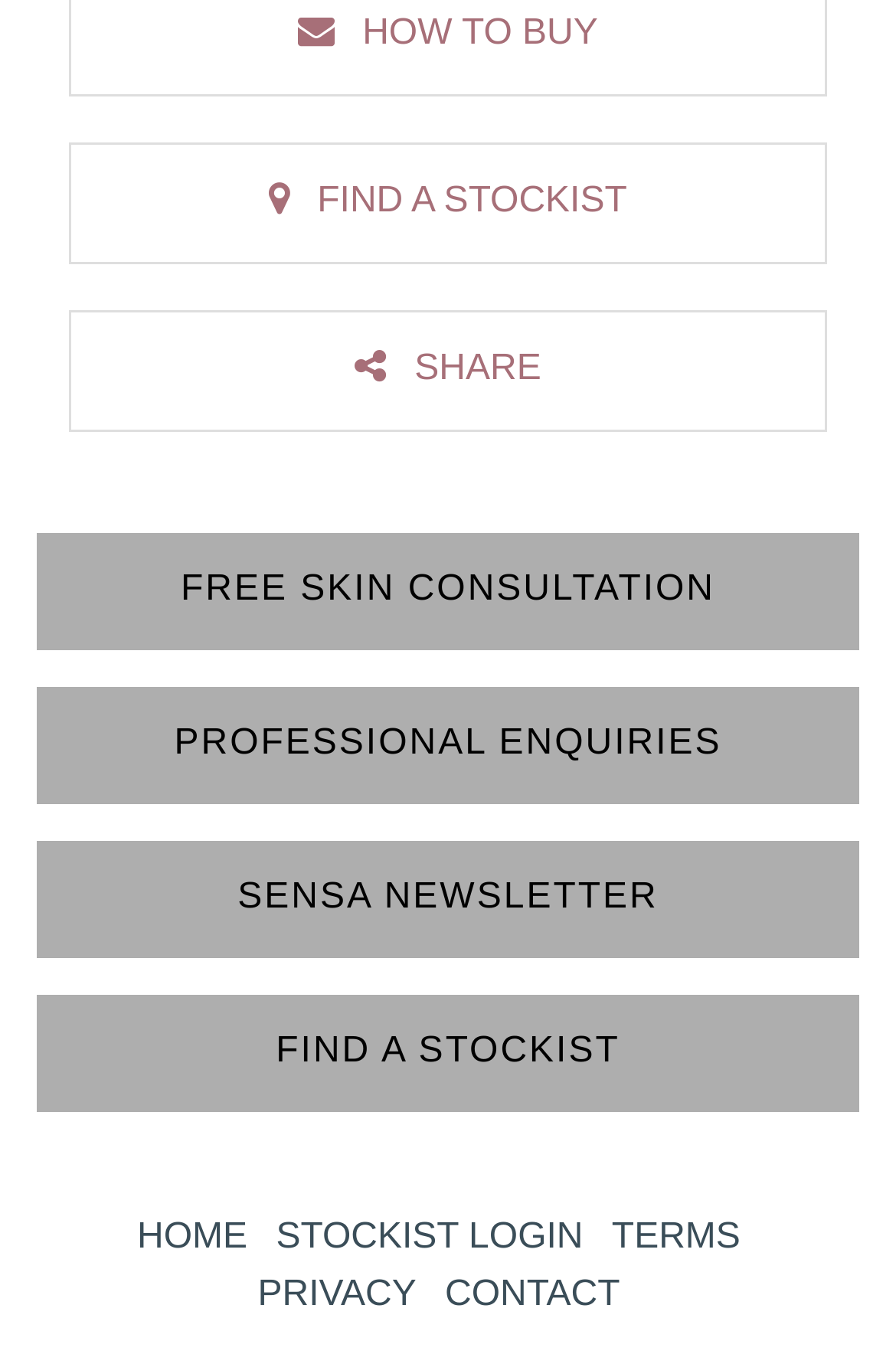Locate the bounding box coordinates of the region to be clicked to comply with the following instruction: "Contact us". The coordinates must be four float numbers between 0 and 1, in the form [left, top, right, bottom].

[0.497, 0.942, 0.692, 0.971]